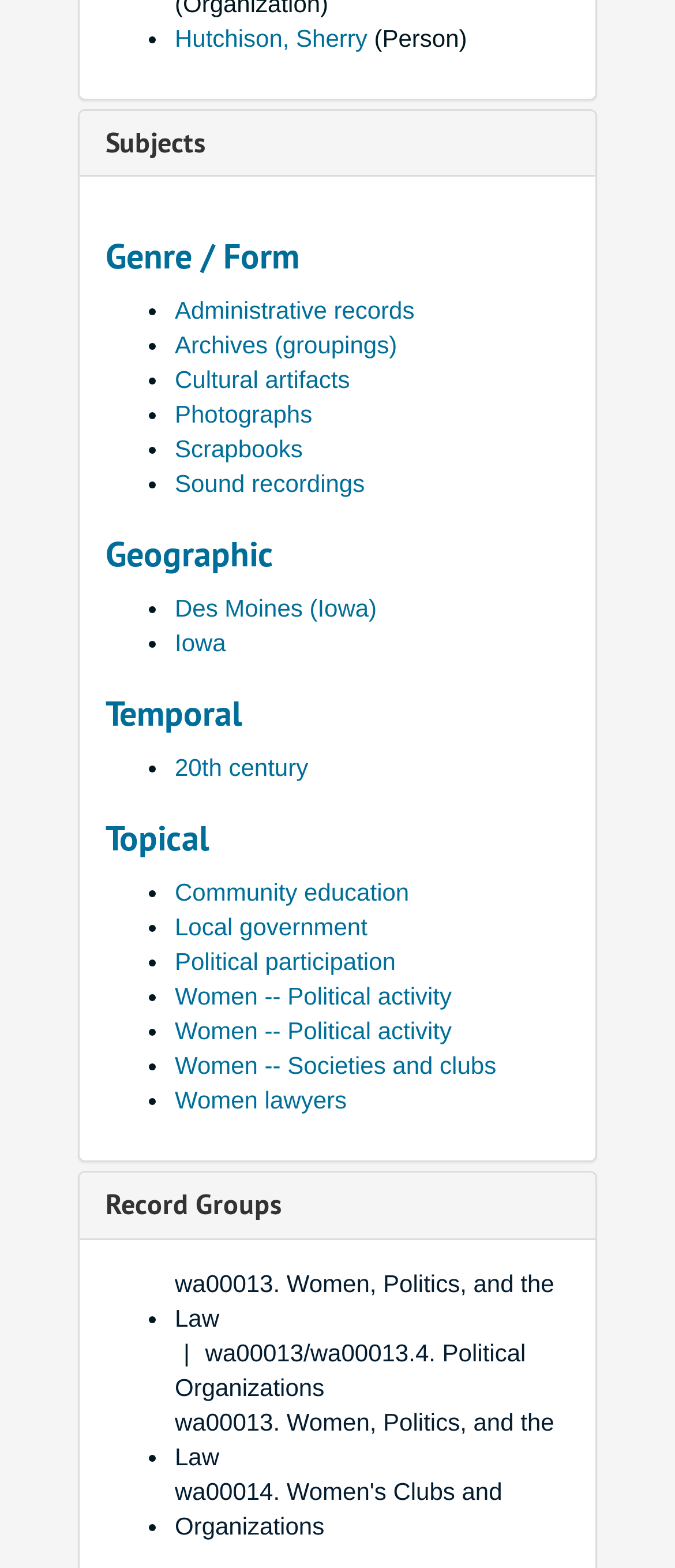What are the subjects listed?
Please provide a single word or phrase answer based on the image.

Administrative records, Archives, etc.